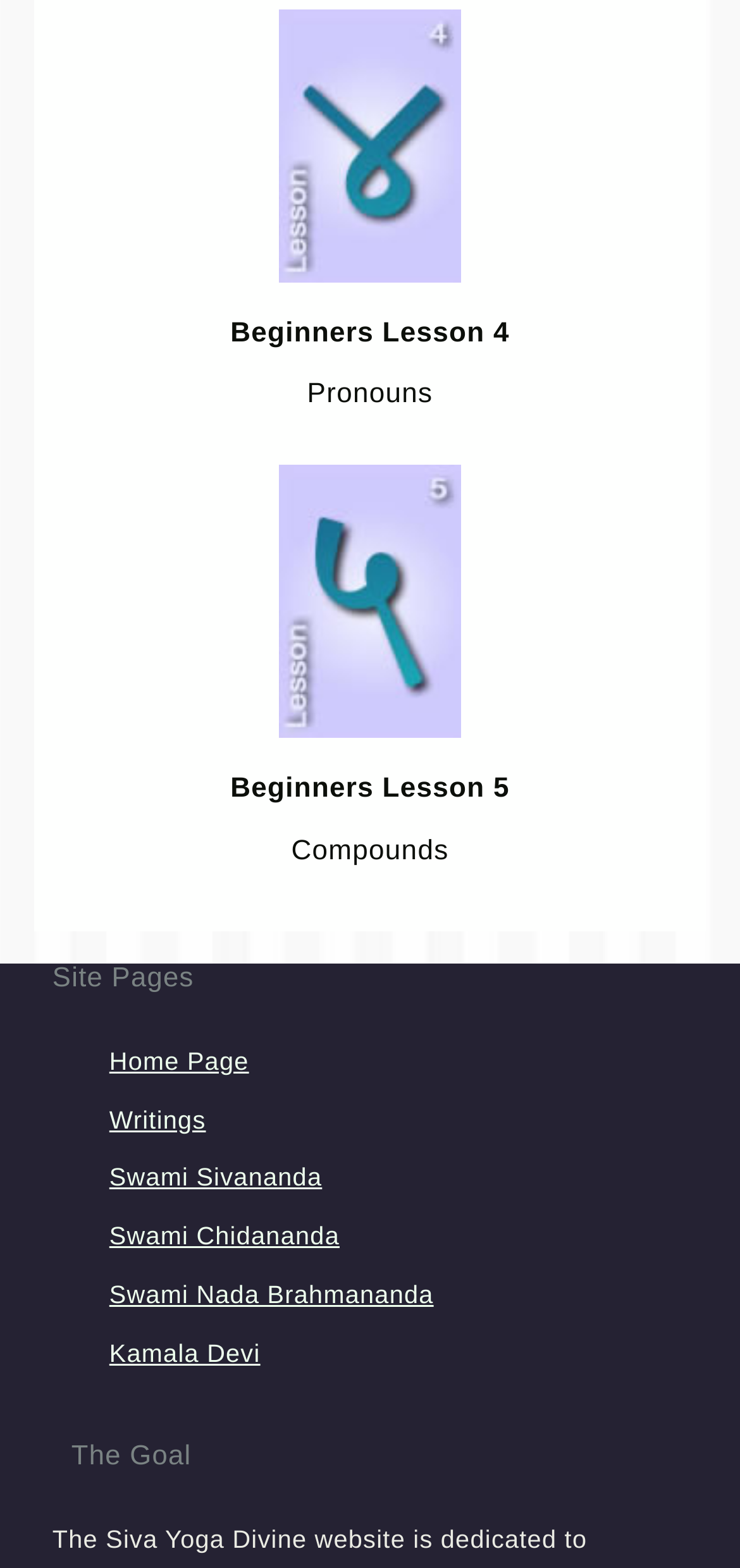Determine the bounding box coordinates (top-left x, top-left y, bottom-right x, bottom-right y) of the UI element described in the following text: Writings

[0.148, 0.705, 0.278, 0.723]